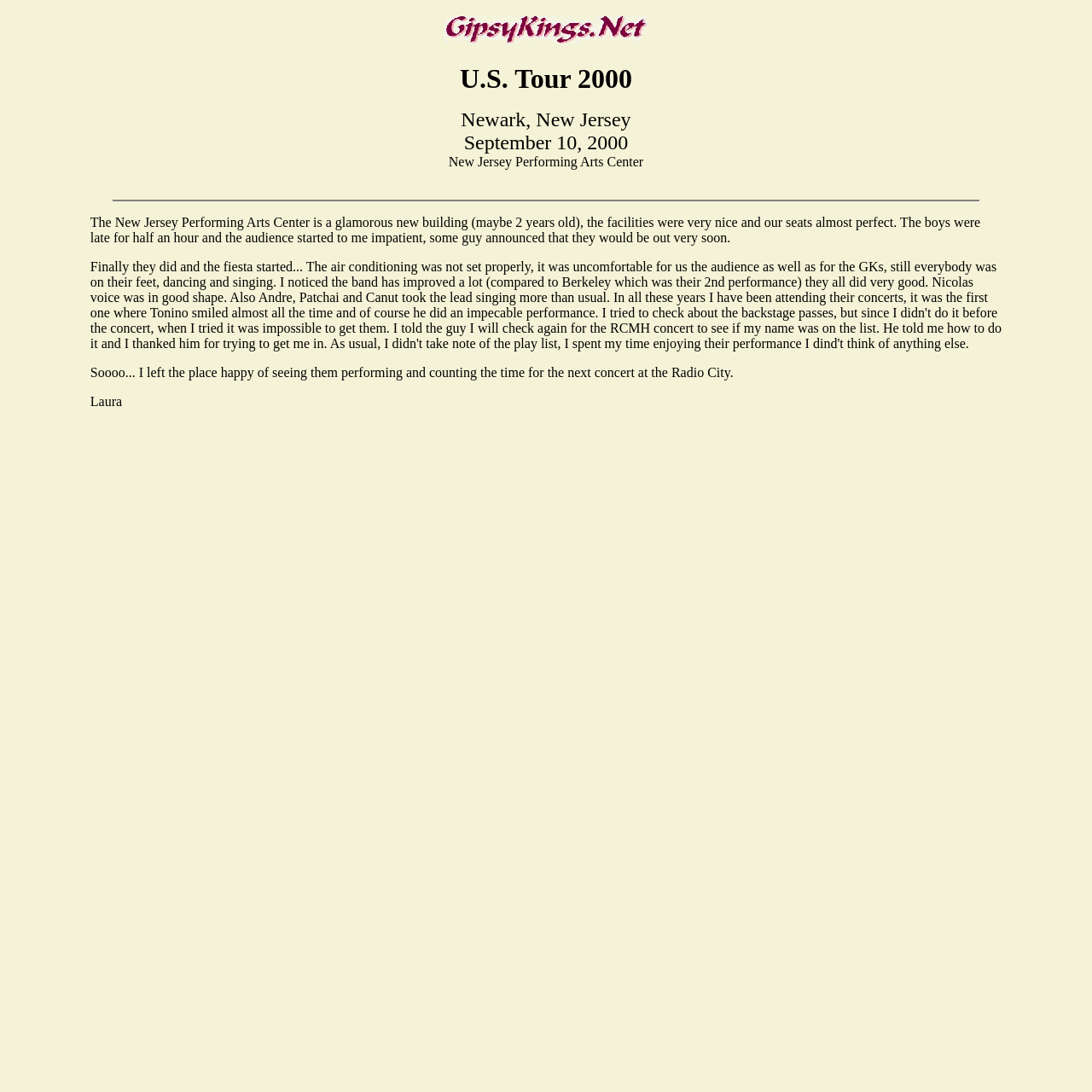Provide an in-depth caption for the webpage.

The webpage is about a concert review of a Gipsy Kings show in Newark, New Jersey. At the top, there is a link to the "GKML Web Site" accompanied by an image, positioned slightly above the link. Below this, there are four lines of text: "U.S. Tour 2000", "Newark, New Jersey", "September 10, 2000", and "New Jersey Performing Arts Center", which provide details about the concert.

The main content of the webpage is a table with a single row and column, containing a lengthy review of the concert. The review is a personal account of the author's experience at the show, describing the venue, the performance, and their interactions with the staff. The text is positioned in the middle of the page, spanning almost the entire width.

There is a horizontal separator line above the review, which separates it from the top section with the link and text. Overall, the webpage has a simple layout, with a focus on the concert review.